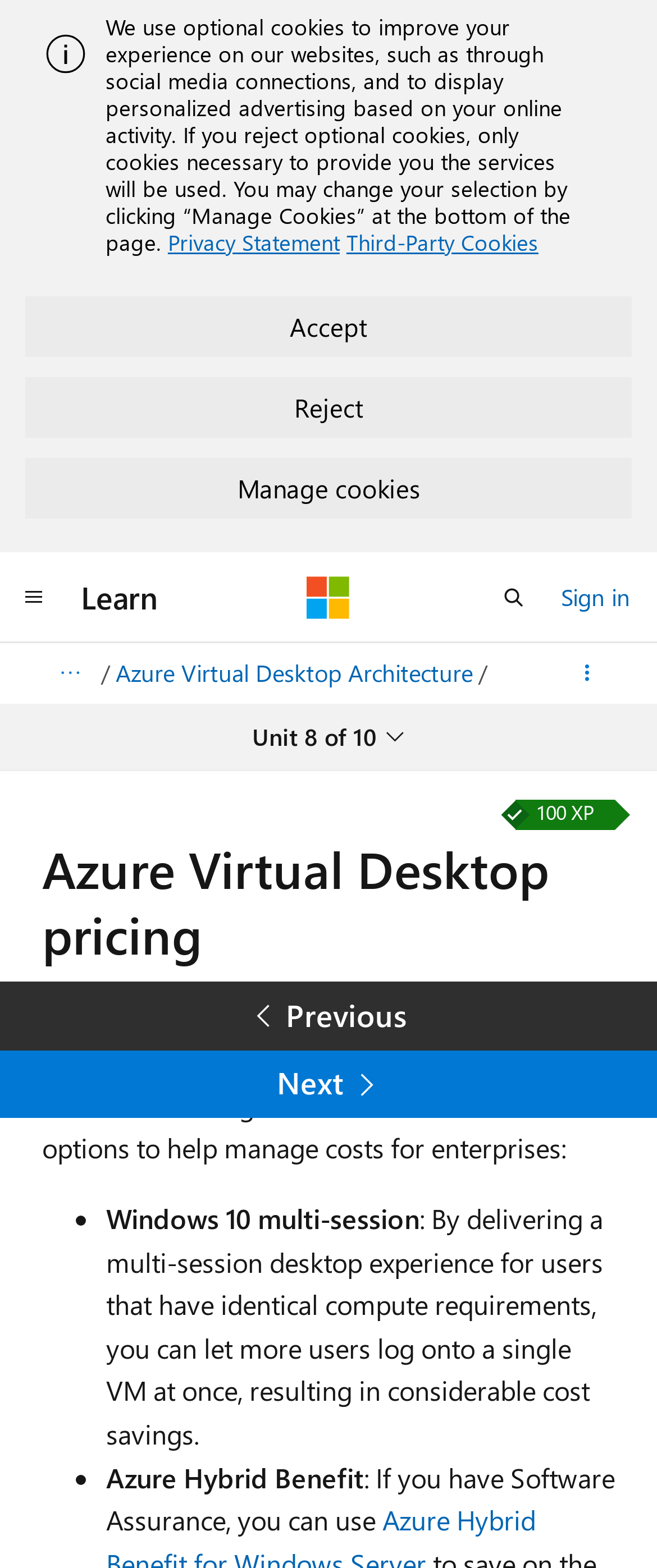Find the bounding box coordinates for the HTML element described as: "aria-label="Global navigation" title="Global navigation"". The coordinates should consist of four float values between 0 and 1, i.e., [left, top, right, bottom].

[0.0, 0.361, 0.103, 0.4]